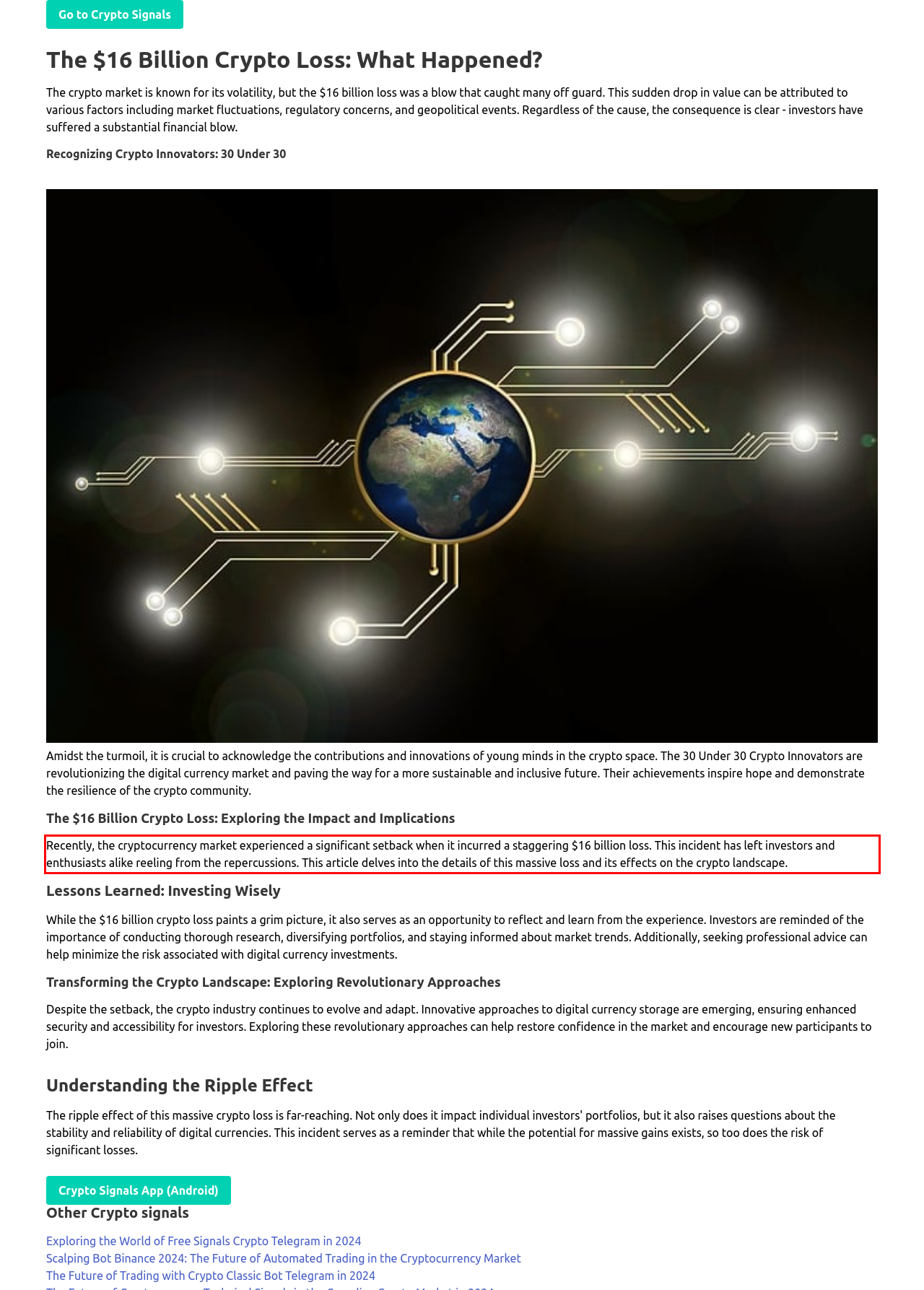Please look at the screenshot provided and find the red bounding box. Extract the text content contained within this bounding box.

Recently, the cryptocurrency market experienced a significant setback when it incurred a staggering $16 billion loss. This incident has left investors and enthusiasts alike reeling from the repercussions. This article delves into the details of this massive loss and its effects on the crypto landscape.